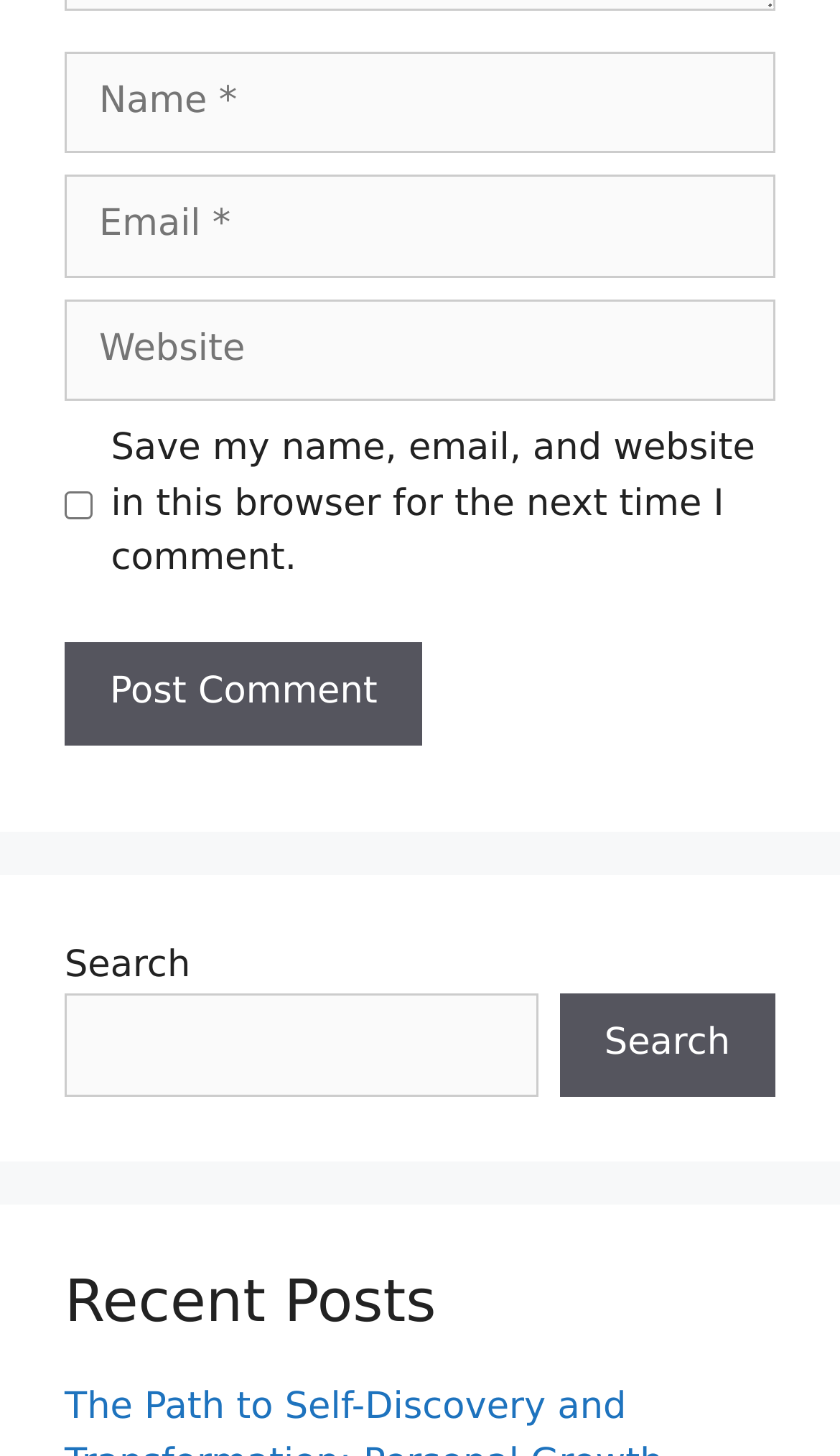How many textboxes are required?
Please use the visual content to give a single word or phrase answer.

2